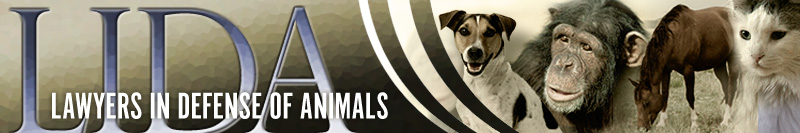Break down the image and describe each part extensively.

This image represents the logo of "LIDA - Lawyers in Defense of Animals," a legal advocacy organization dedicated to protecting the rights and welfare of animals. The logo prominently features the acronym "LIDA" in stylized lettering, emphasizing the organization's mission. Surrounding the text are images of various animals, including a dog, cat, chimpanzee, and horse, highlighting the diverse range of creatures that the organization aims to support. The overall design reflects a commitment to animal advocacy, signaling a strong emphasis on legal protection and care for all species. This visual identity serves to unite supporters under the cause of animal justice and welfare.